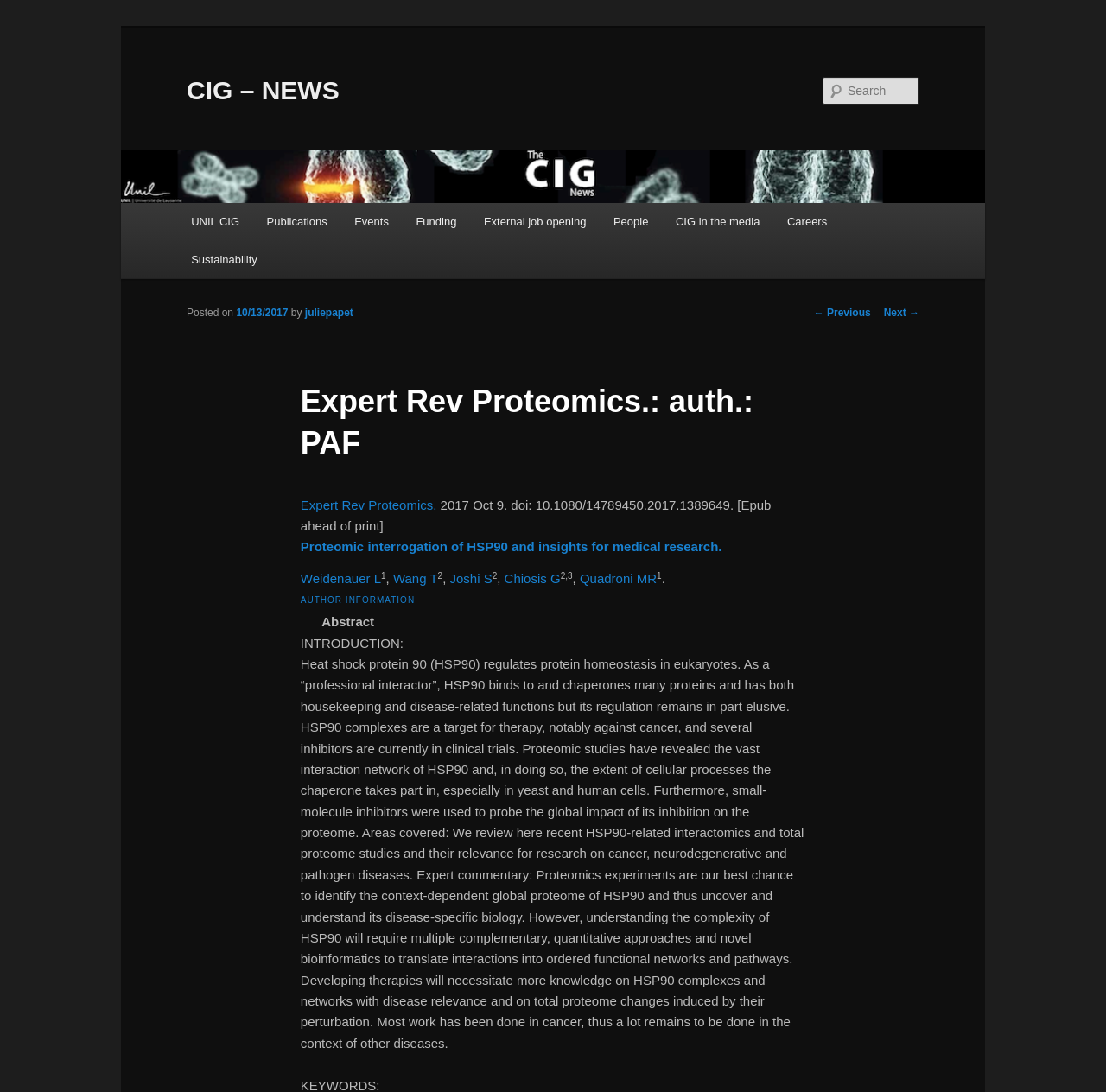What is the main title displayed on this webpage?

CIG – NEWS